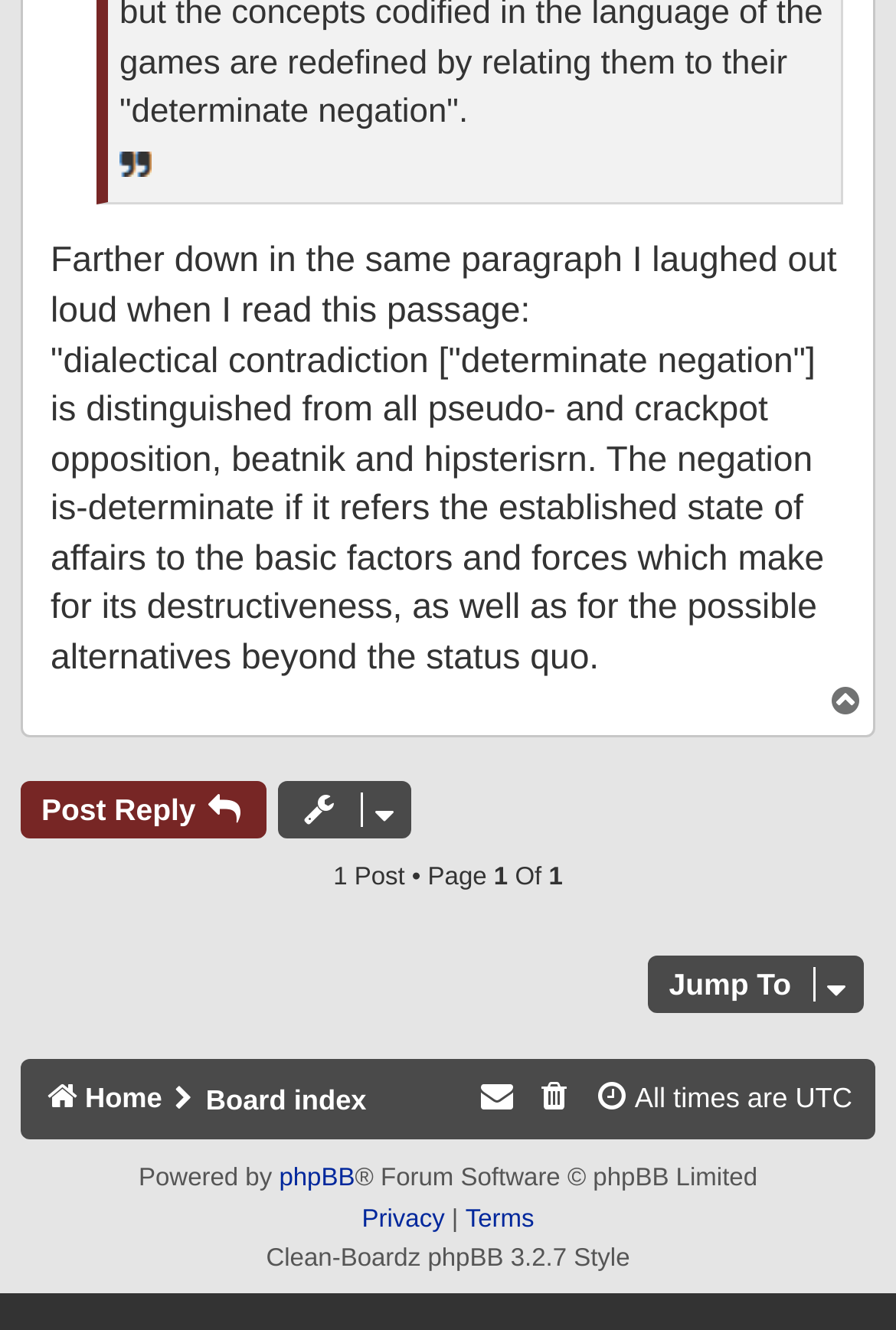What is the time zone used in this forum?
Please use the image to provide a one-word or short phrase answer.

UTC